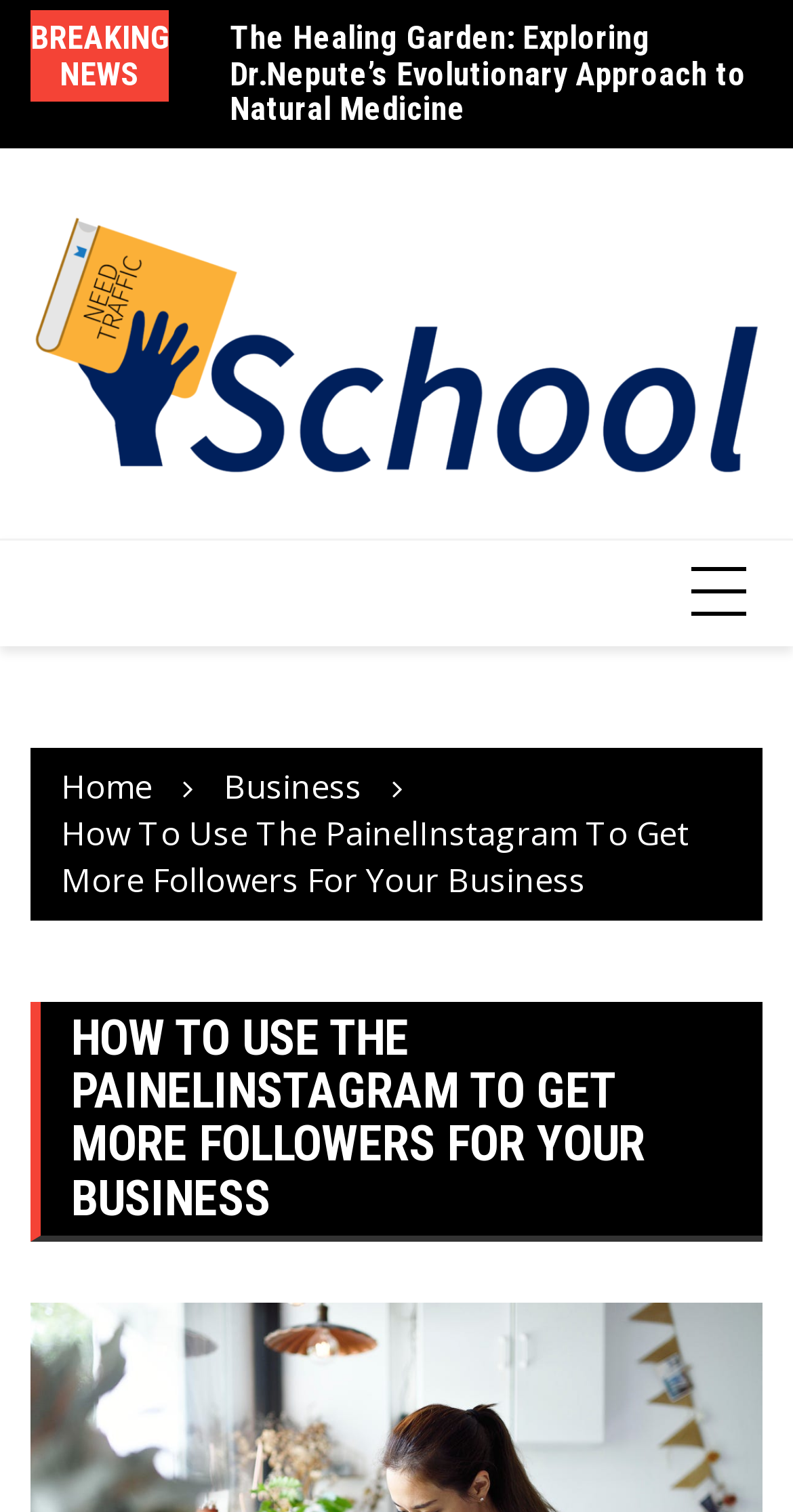How many navigation links are there?
Look at the image and respond with a one-word or short phrase answer.

3